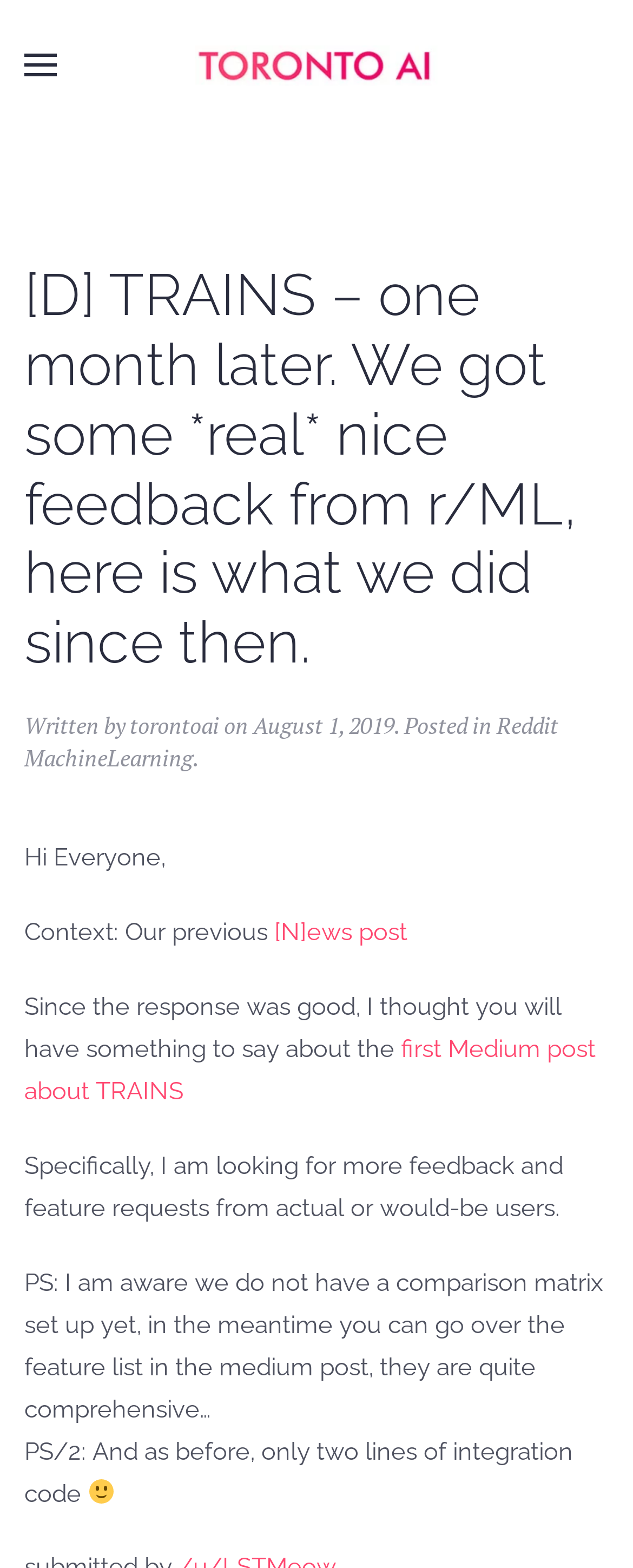Show the bounding box coordinates for the HTML element described as: "torontoai".

[0.205, 0.453, 0.346, 0.472]